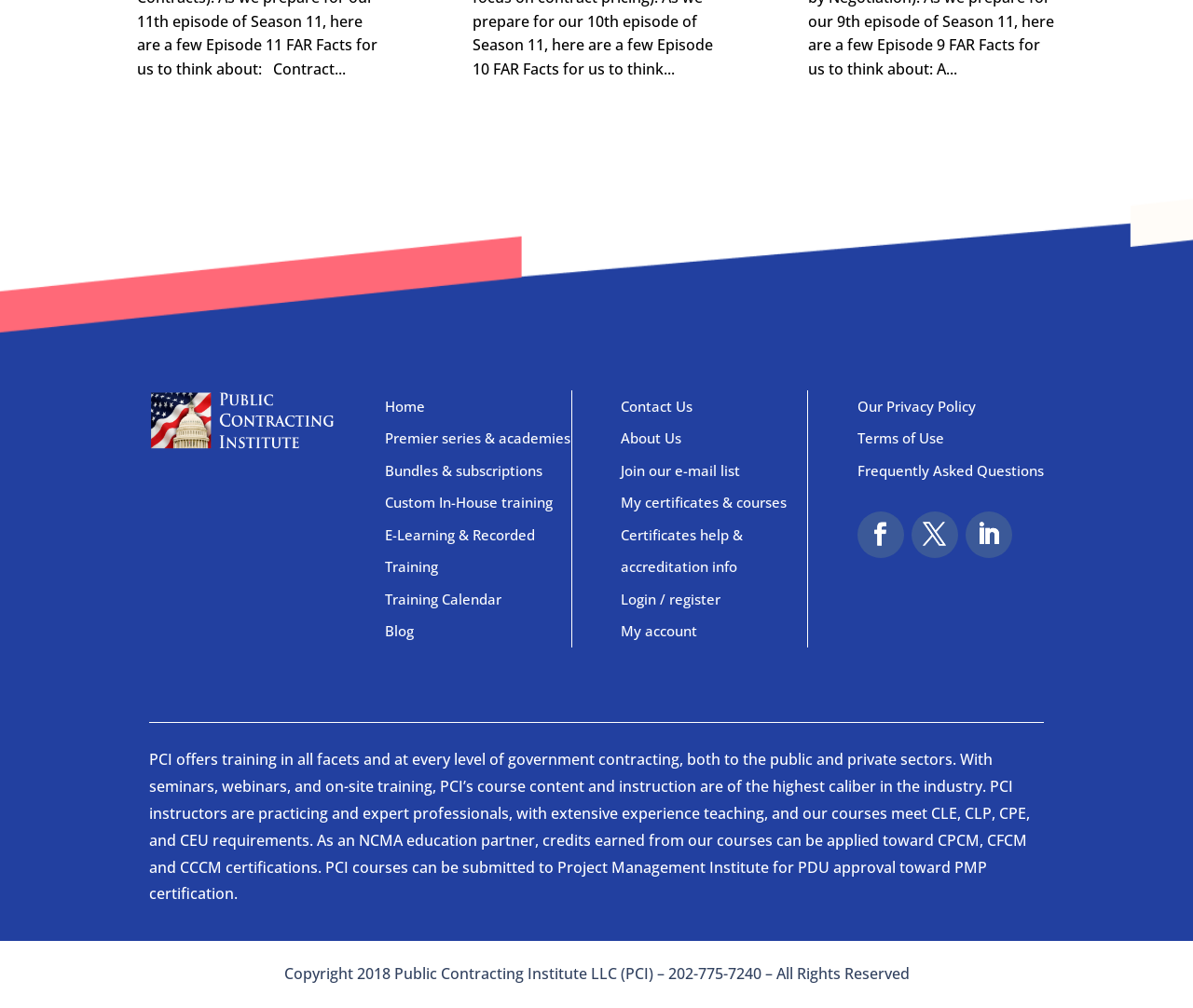Calculate the bounding box coordinates of the UI element given the description: "Certificates help & accreditation info".

[0.521, 0.521, 0.623, 0.572]